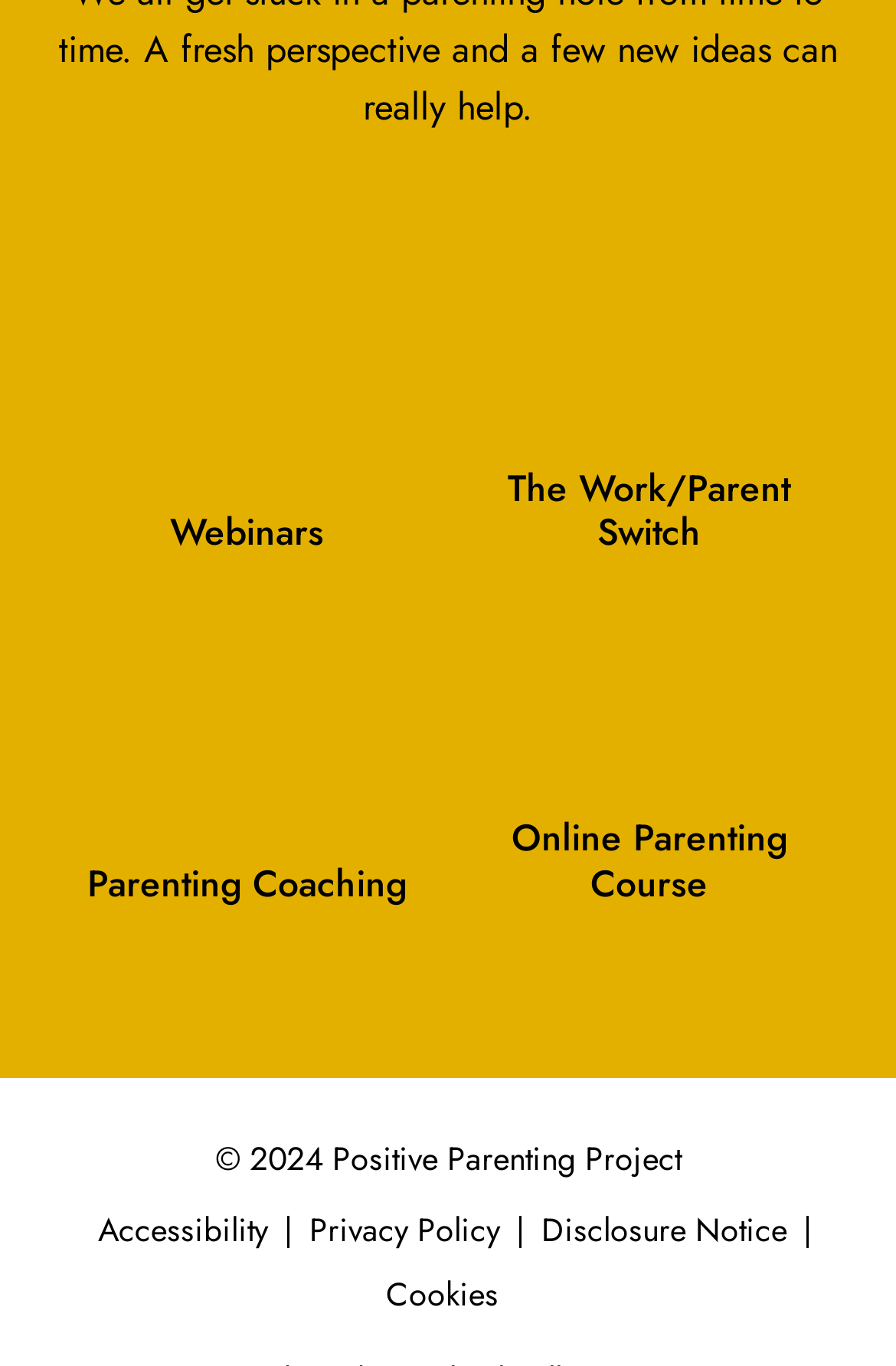What is the last item in the navigation?
Examine the image and provide an in-depth answer to the question.

I looked at the navigation element and found the last item is a static text element labeled 'Cookies'.